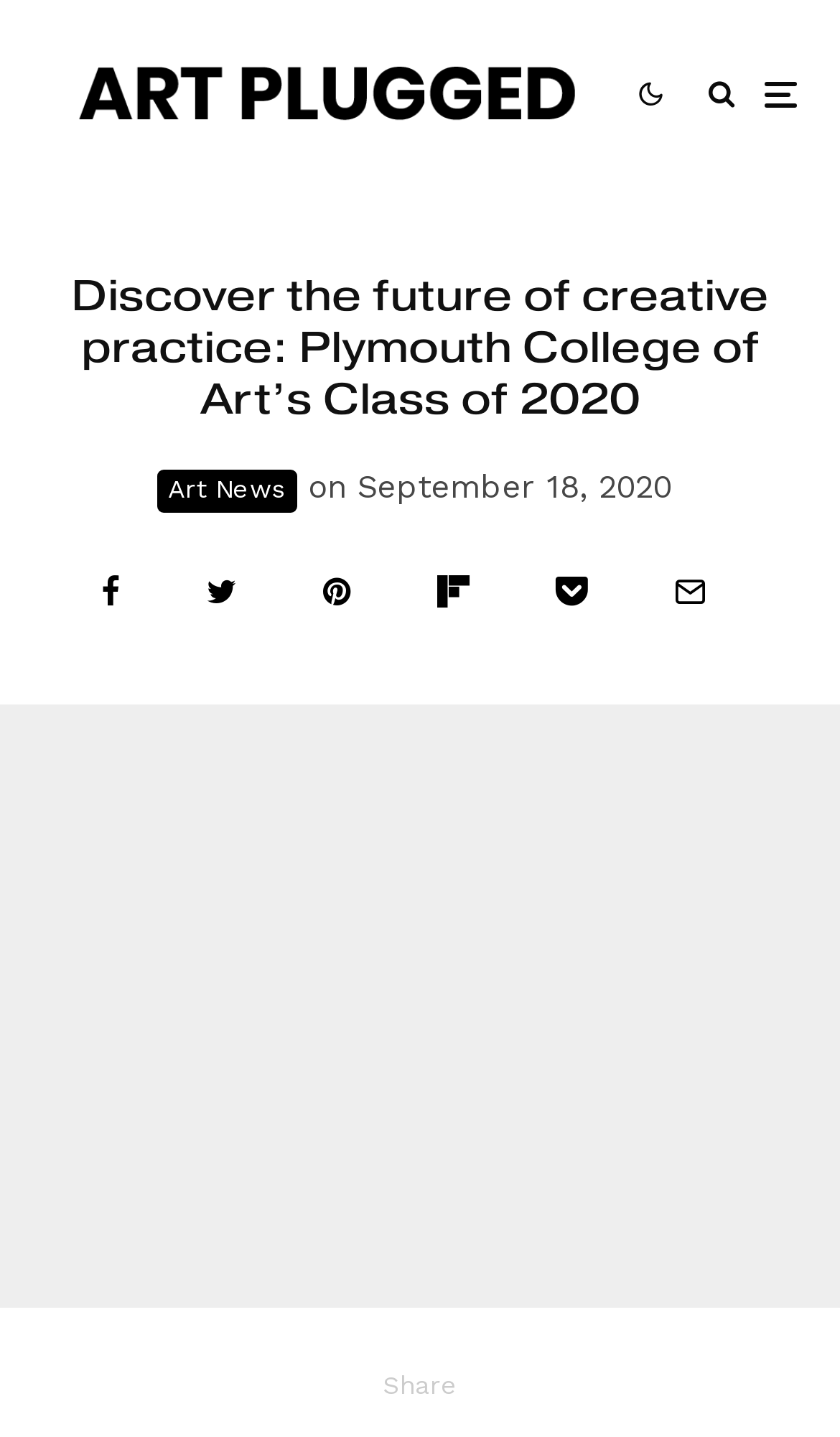Please provide a comprehensive response to the question based on the details in the image: How many social media sharing links are there?

I counted the number of link elements with icons or text indicating social media sharing, such as 'Tweet', 'Pin', 'Share', and 'Email'.